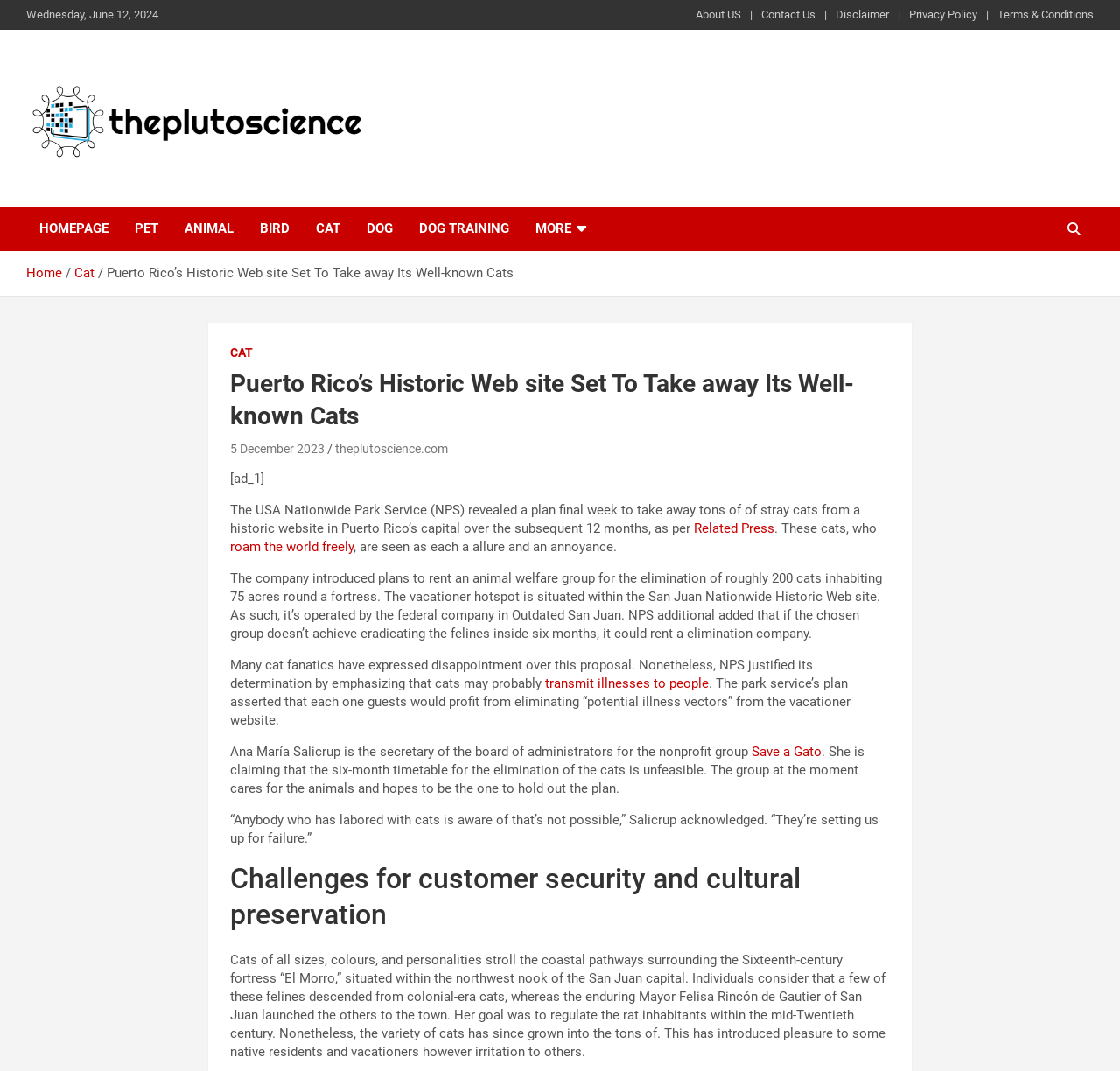Could you highlight the region that needs to be clicked to execute the instruction: "Read more about 'Puerto Rico’s Historic Web site Set To Take away Its Well-known Cats'"?

[0.206, 0.344, 0.794, 0.404]